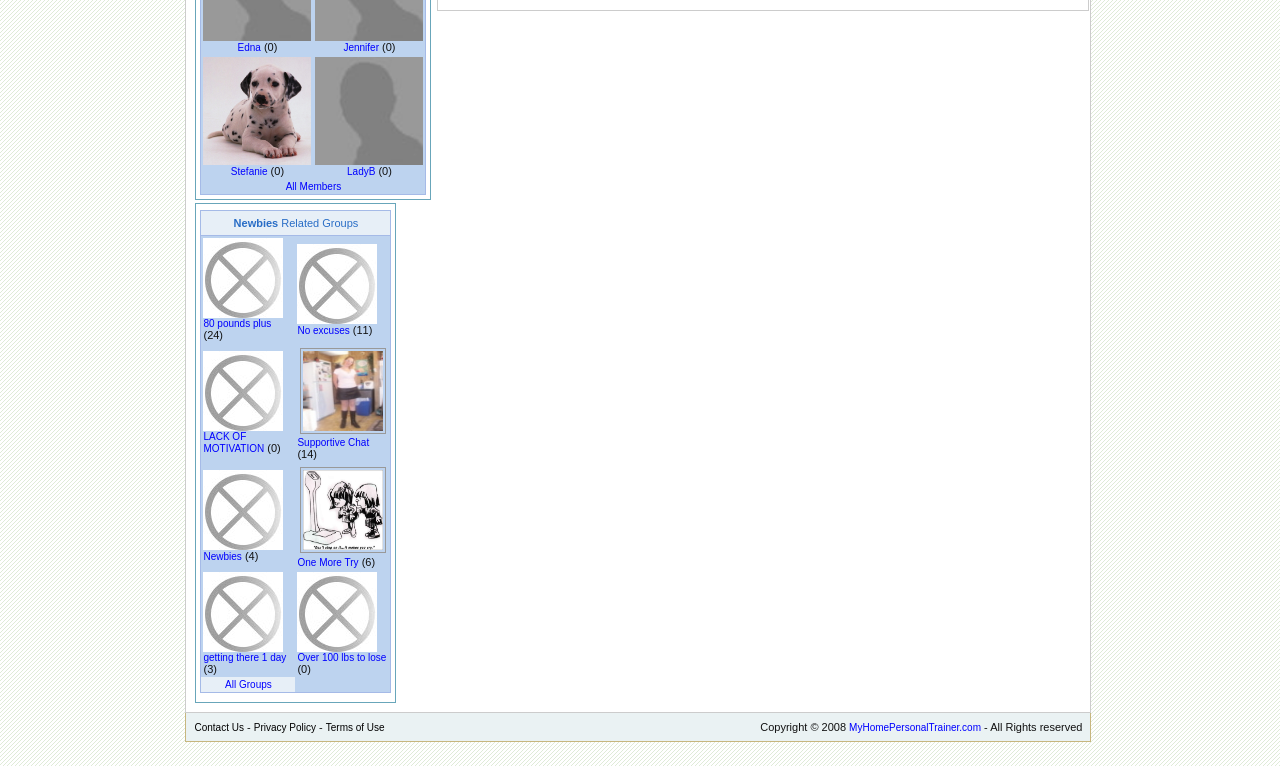Extract the bounding box coordinates of the UI element described by: "Wix.com". The coordinates should include four float numbers ranging from 0 to 1, e.g., [left, top, right, bottom].

None